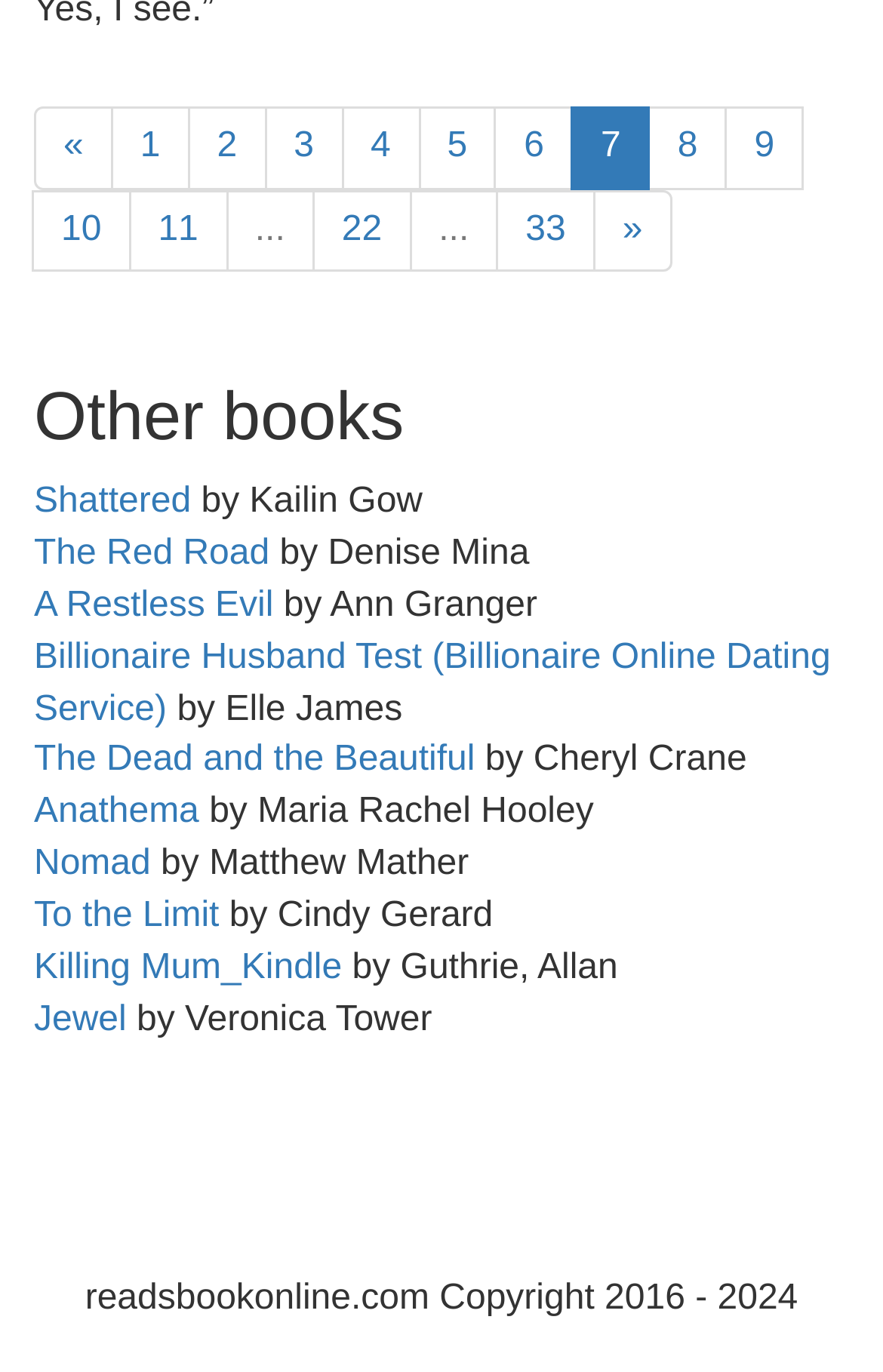Point out the bounding box coordinates of the section to click in order to follow this instruction: "view book 'Shattered'".

[0.038, 0.352, 0.216, 0.38]